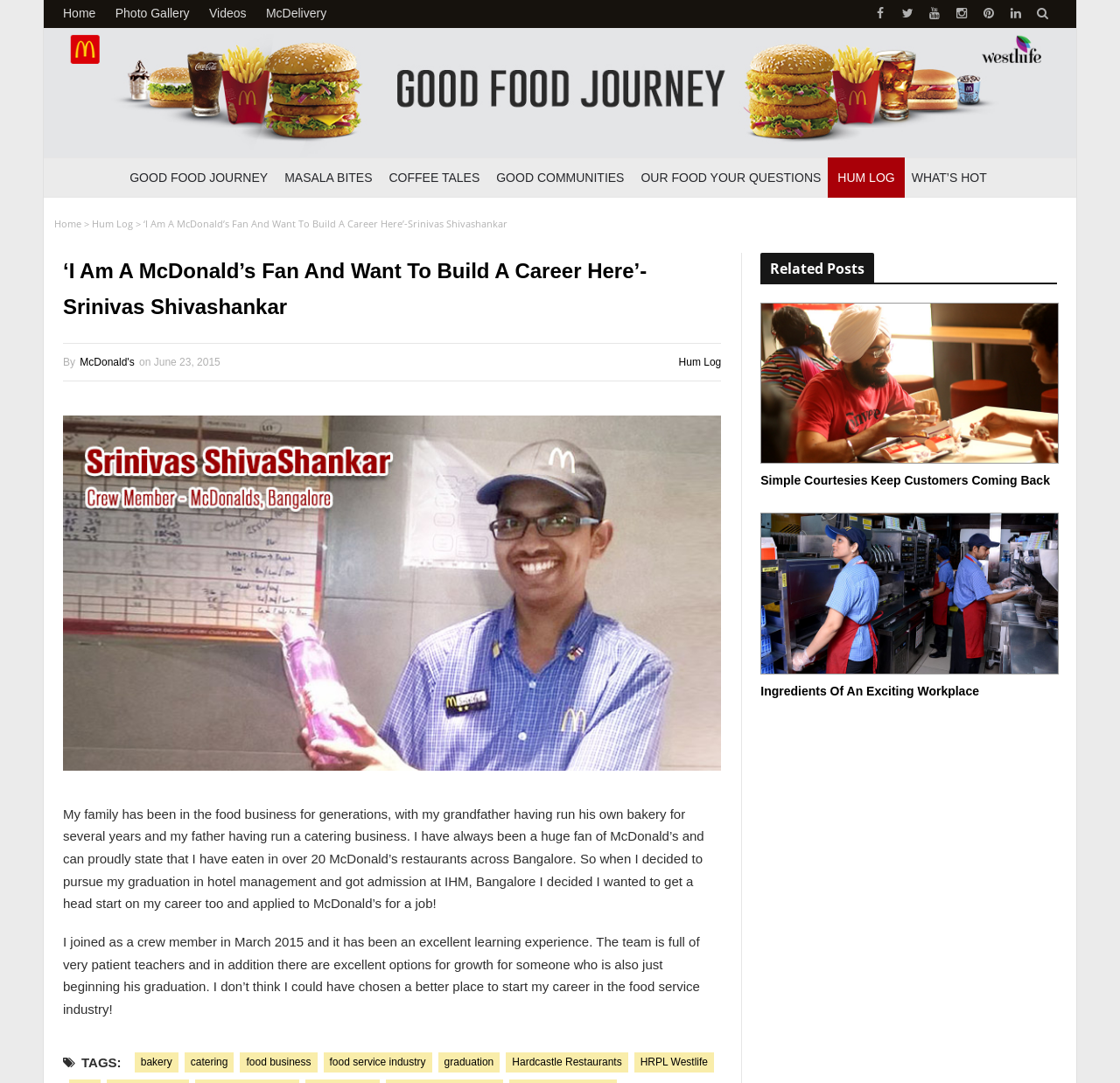What is the topic of the article?
Provide a short answer using one word or a brief phrase based on the image.

Career at McDonald's